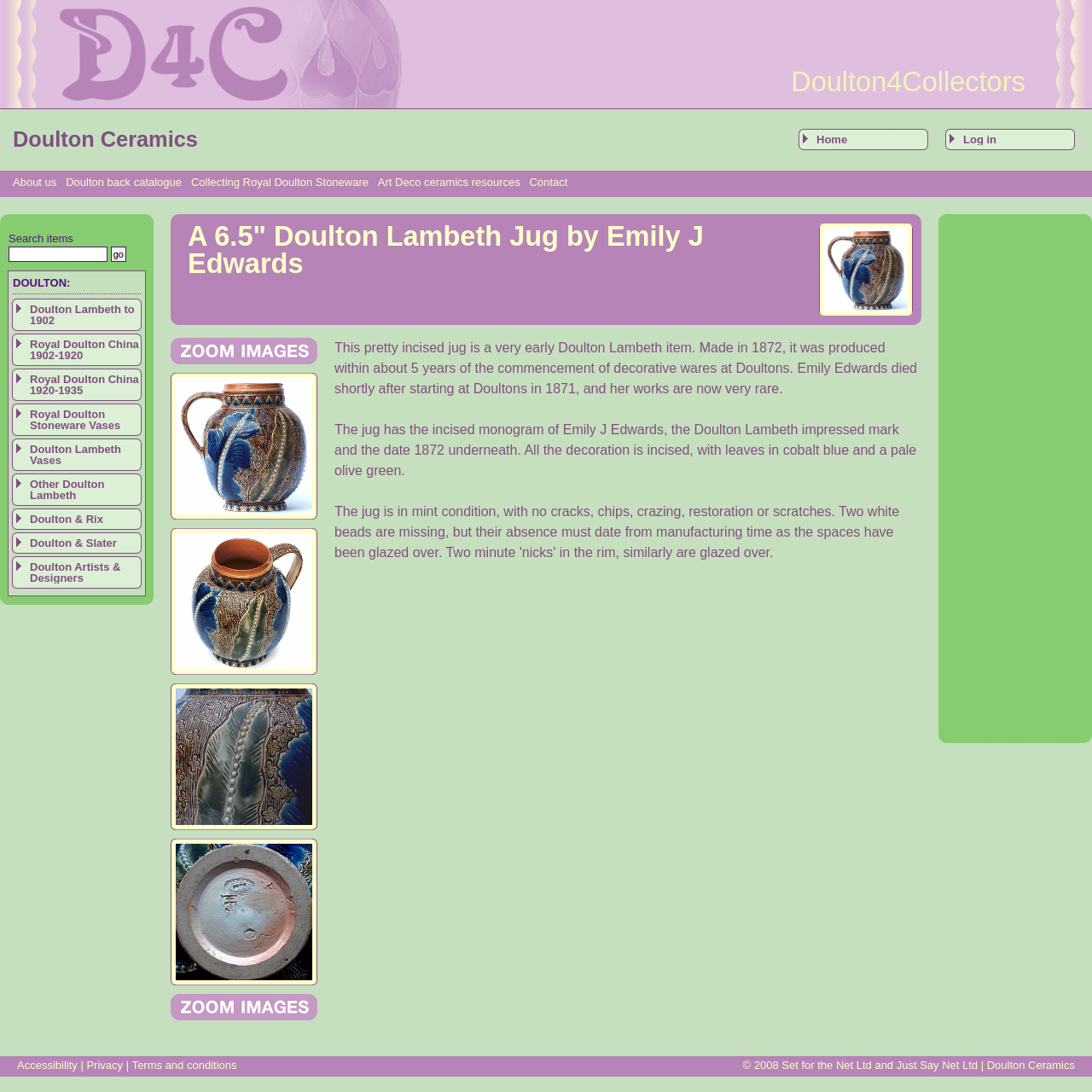What is the company logo located at the top of the webpage? Observe the screenshot and provide a one-word or short phrase answer.

Company Logo